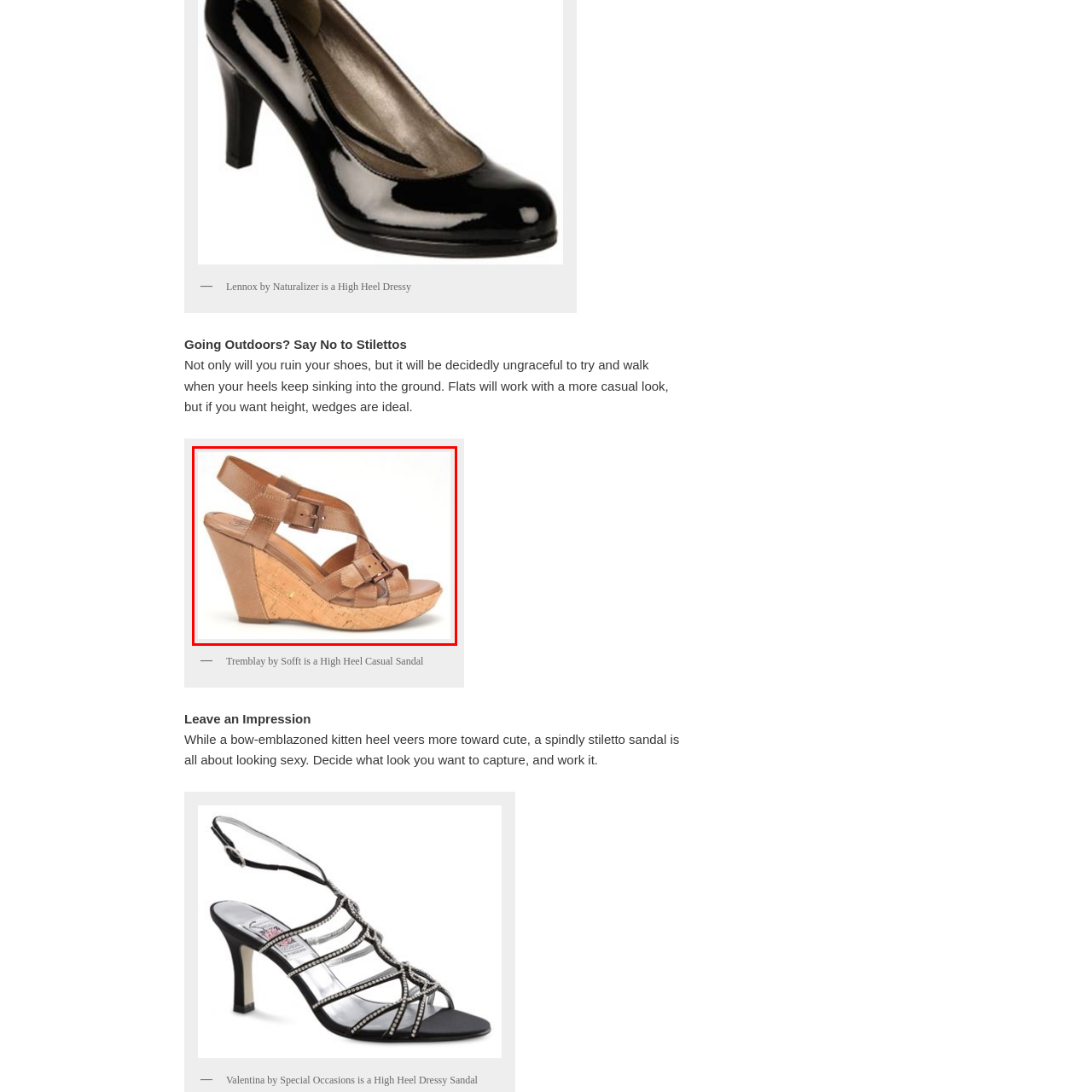Focus on the image surrounded by the red bounding box, please answer the following question using a single word or phrase: What benefit does the wedge heel provide?

Comfort and stability